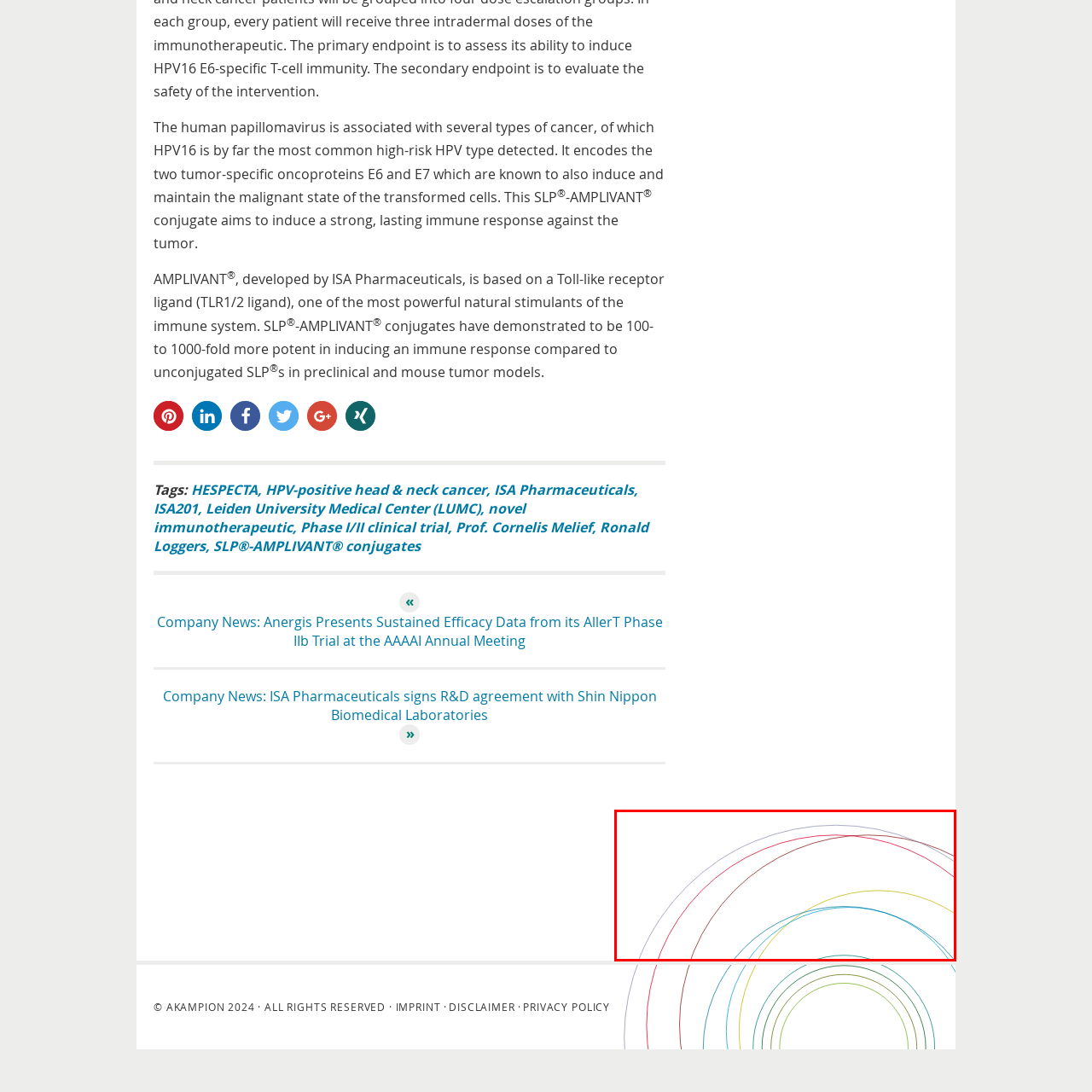Give an in-depth description of the picture inside the red marked area.

The image displays a series of overlapping circular shapes in various colors, including red, blue, yellow, and purple, creating a visually appealing, abstract pattern. The design evokes a sense of depth and movement, inviting viewers to explore the interplay of colors and lines. This artwork may symbolize concepts such as connectivity, harmony, or the layering of ideas, reflecting the intricate nature of human experience and relationships. The simplicity yet complexity of the circles suggests a blend of artistry and mathematical precision, offering a modern aesthetic that could enhance a variety of contexts, from digital platforms to print media.